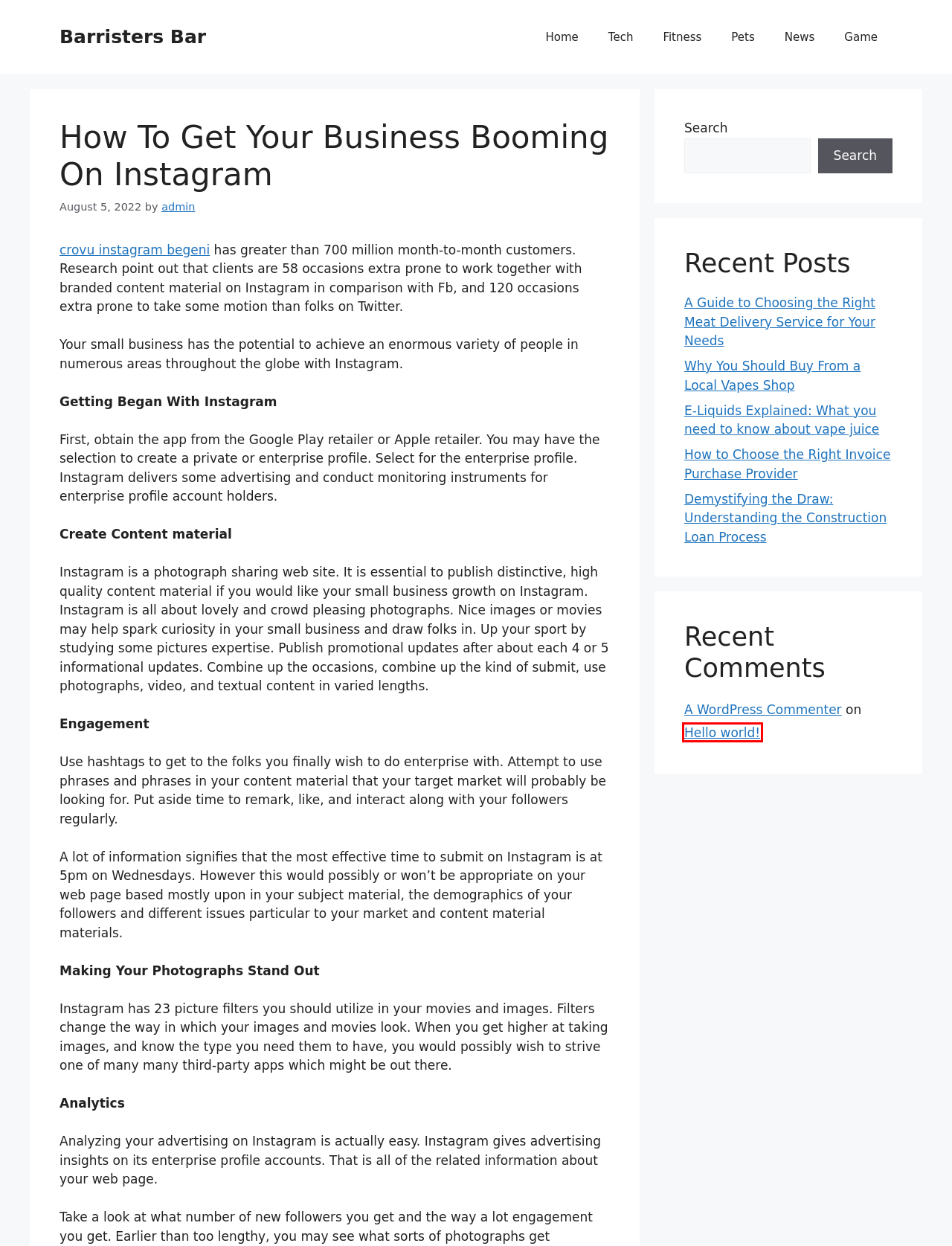You have a screenshot of a webpage with a red bounding box around an element. Select the webpage description that best matches the new webpage after clicking the element within the red bounding box. Here are the descriptions:
A. Why You Should Buy From a Local Vapes Shop – Barristers Bar
B. News – Barristers Bar
C. Fitness – Barristers Bar
D. admin – Barristers Bar
E. Pets – Barristers Bar
F. Hello world! – Barristers Bar
G. Demystifying the Draw: Understanding the Construction Loan Process – Barristers Bar
H. Game – Barristers Bar

F